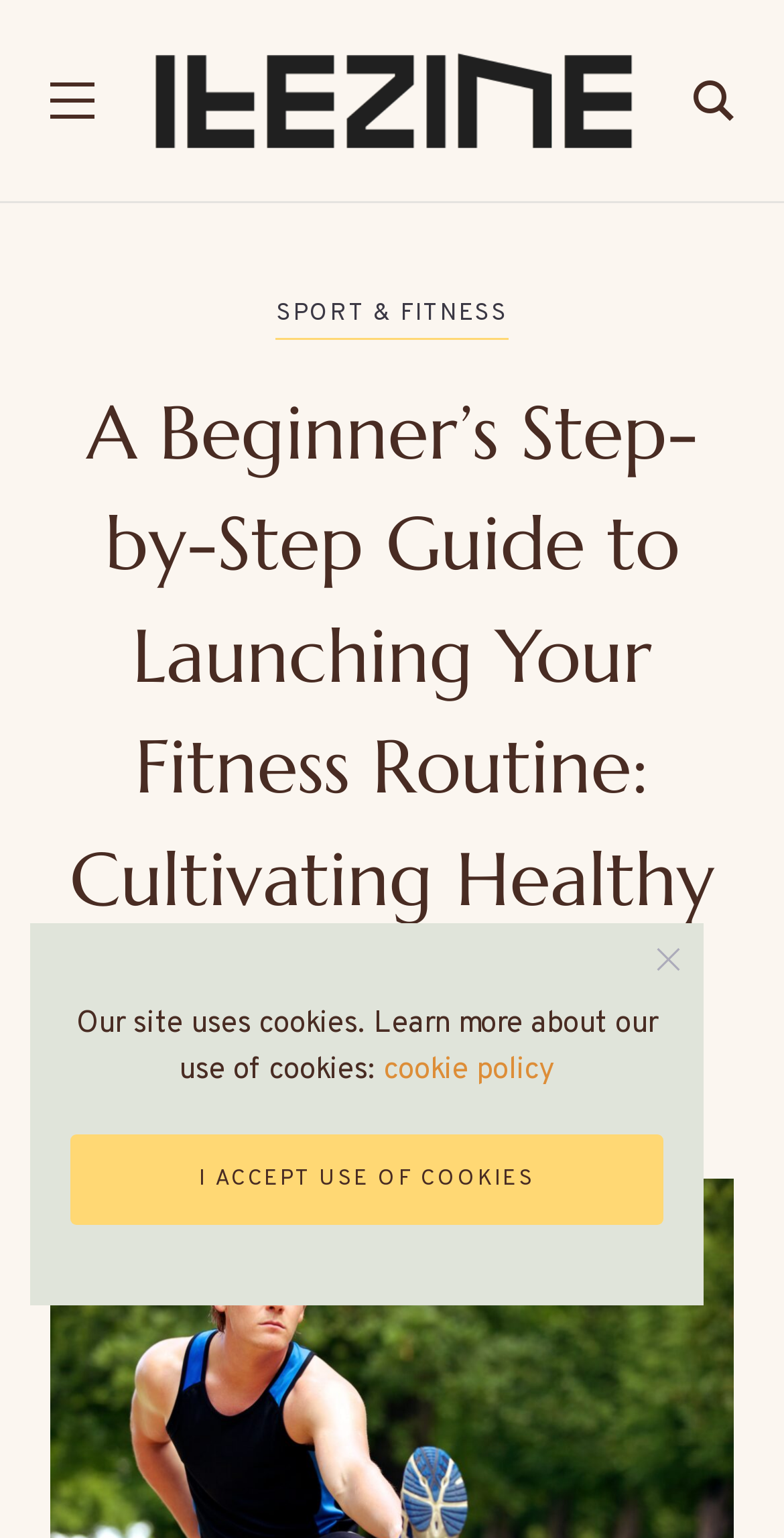When was the article published?
Kindly answer the question with as much detail as you can.

I found a StaticText element with the text 'JANUARY 20, 2024' which is likely to be the publication date of the article, as it is placed near the author's name and article title.